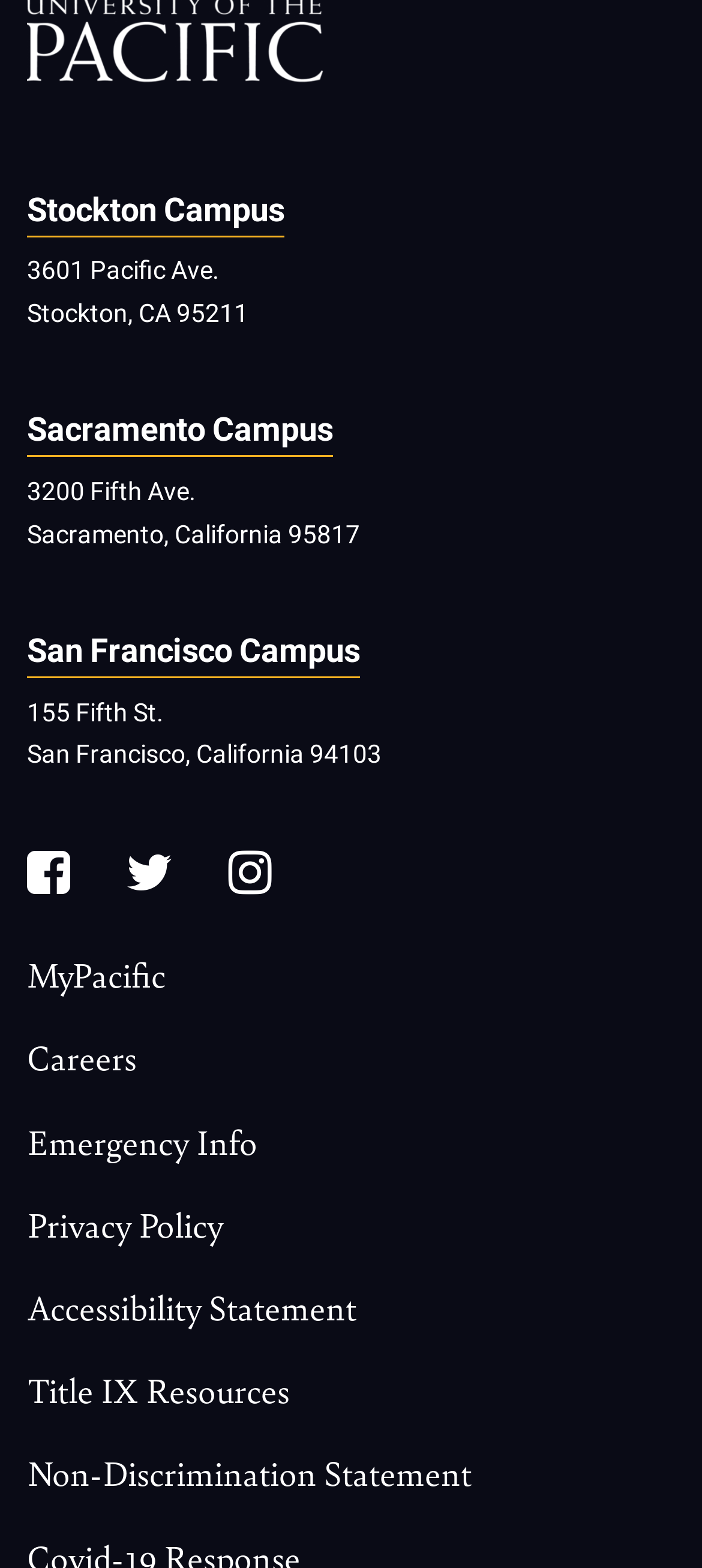Please identify the bounding box coordinates of the region to click in order to complete the task: "visit University of the Pacific". The coordinates must be four float numbers between 0 and 1, specified as [left, top, right, bottom].

[0.038, 0.077, 0.469, 0.101]